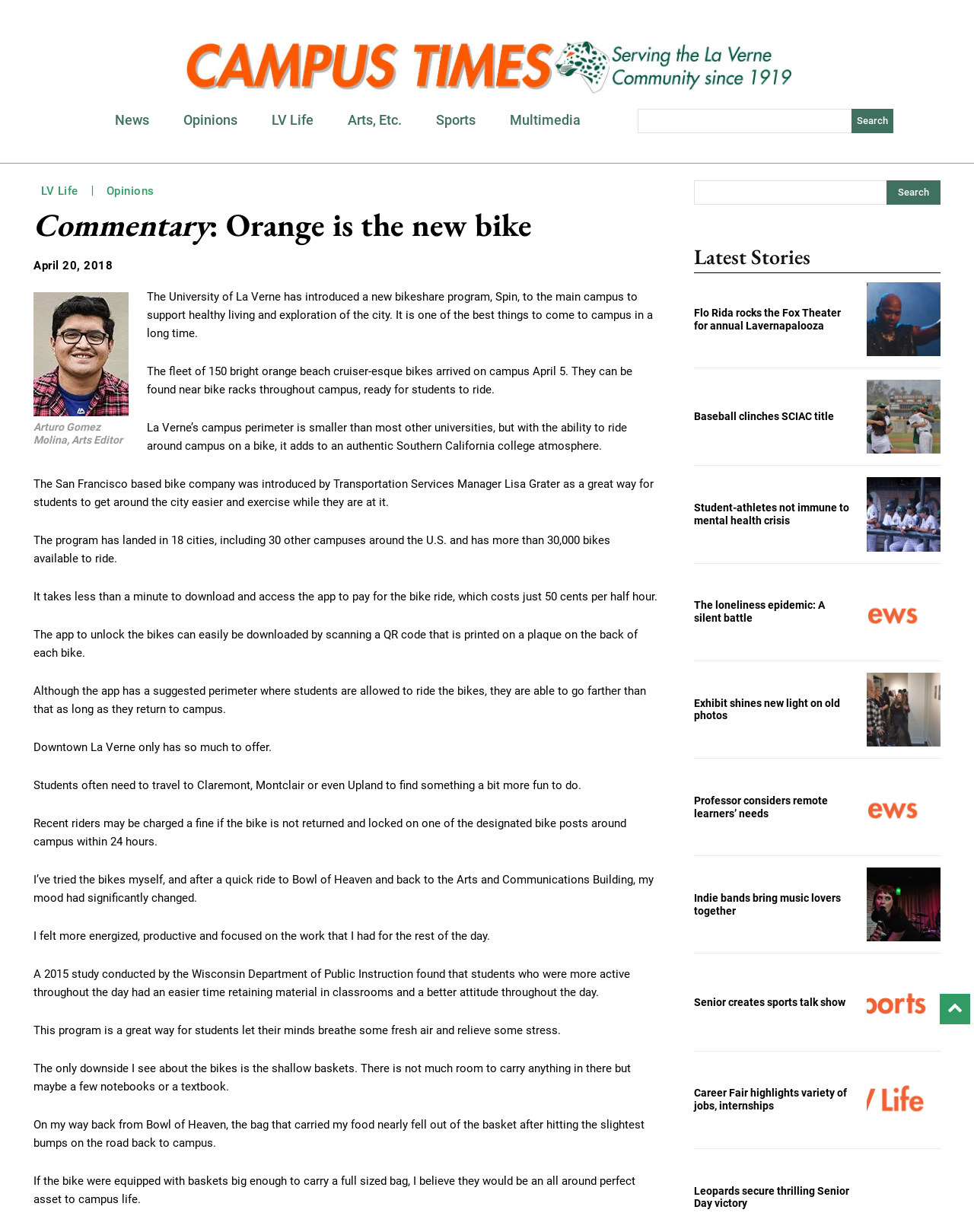Find the bounding box coordinates of the element you need to click on to perform this action: 'Search for news'. The coordinates should be represented by four float values between 0 and 1, in the format [left, top, right, bottom].

[0.655, 0.088, 0.917, 0.108]